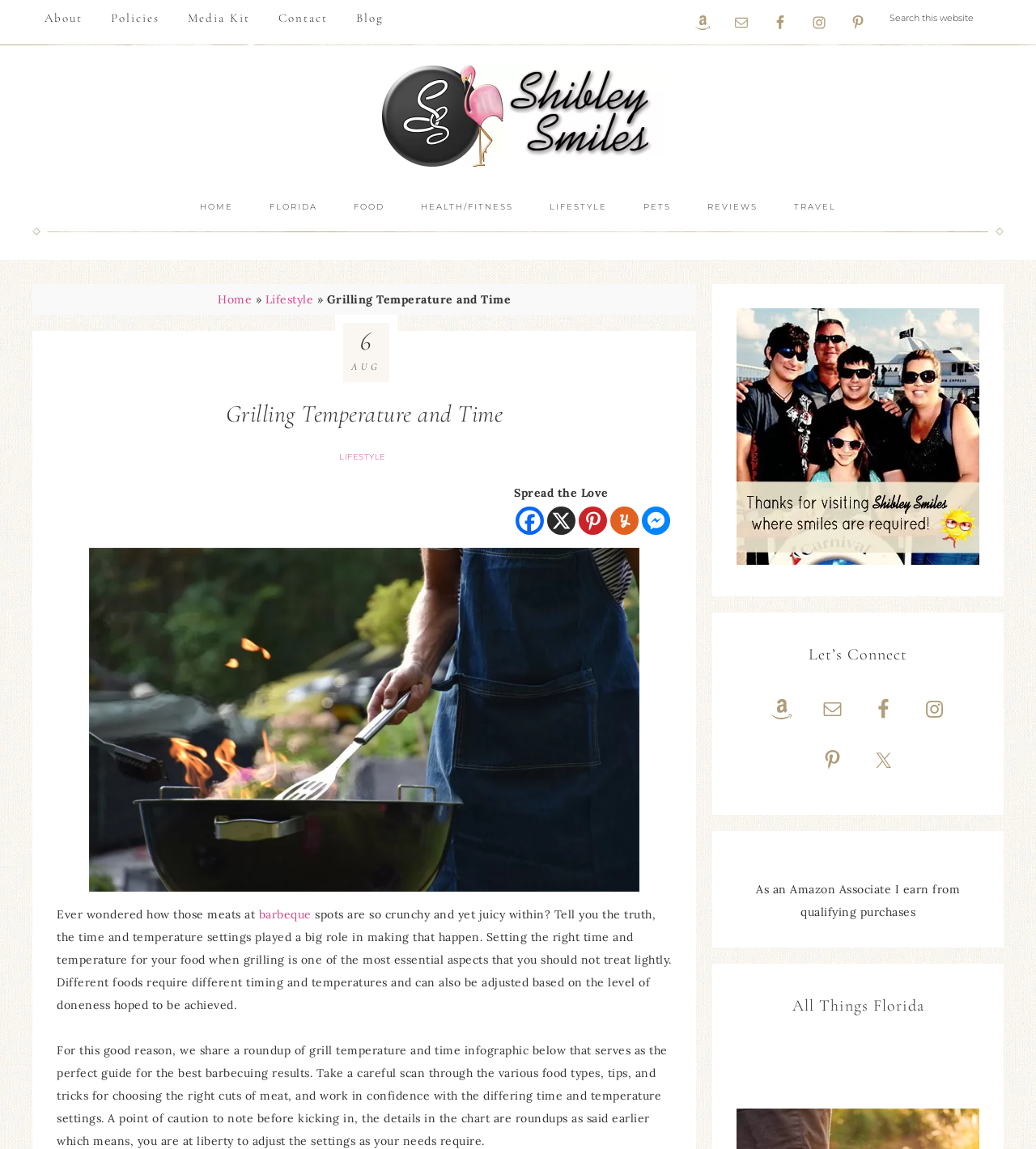Find the bounding box coordinates of the clickable area that will achieve the following instruction: "Check the blog".

[0.332, 0.0, 0.382, 0.032]